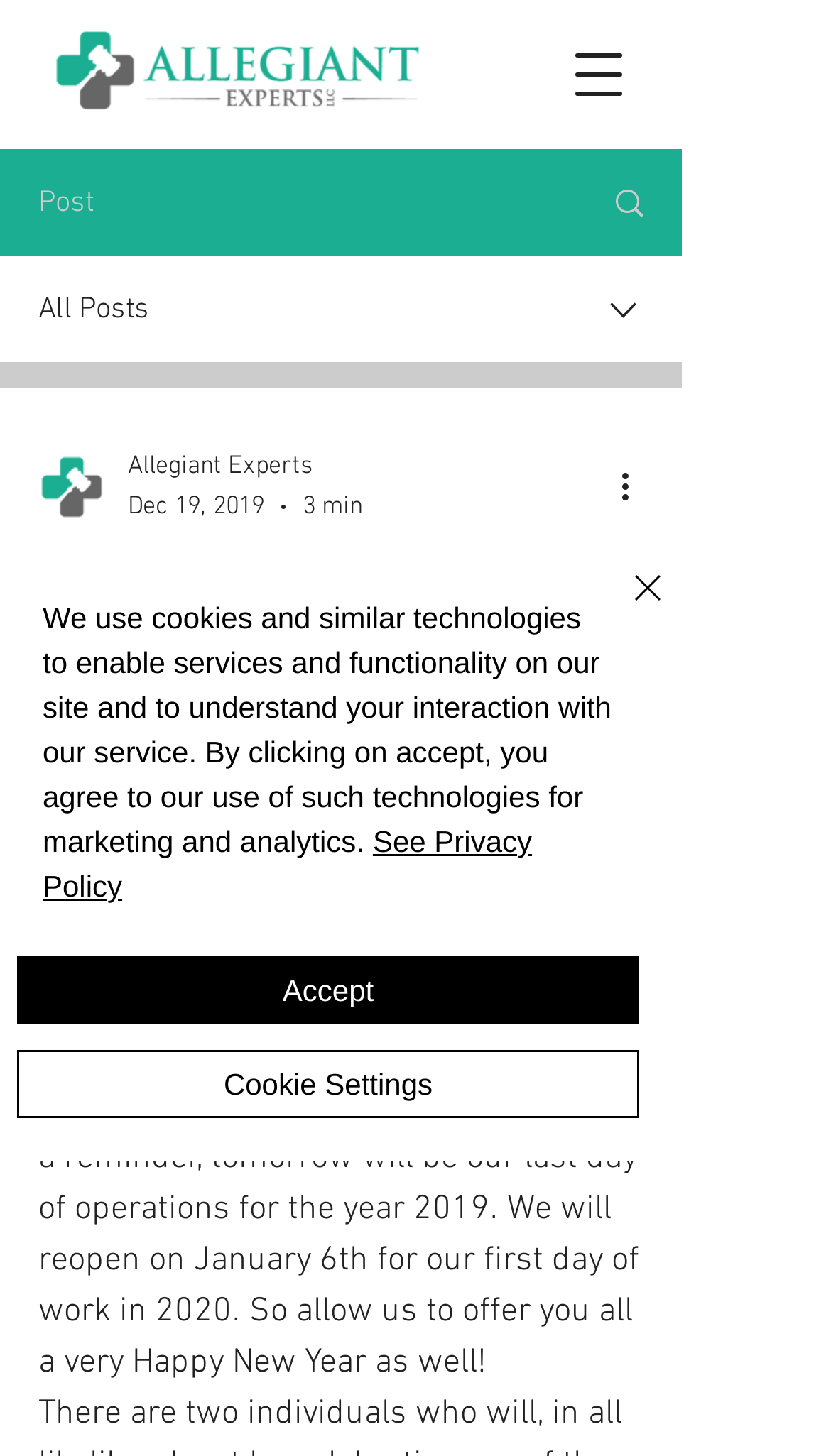Identify the bounding box for the UI element described as: "aria-label="Toggle Off Canvas Content"". Ensure the coordinates are four float numbers between 0 and 1, formatted as [left, top, right, bottom].

None